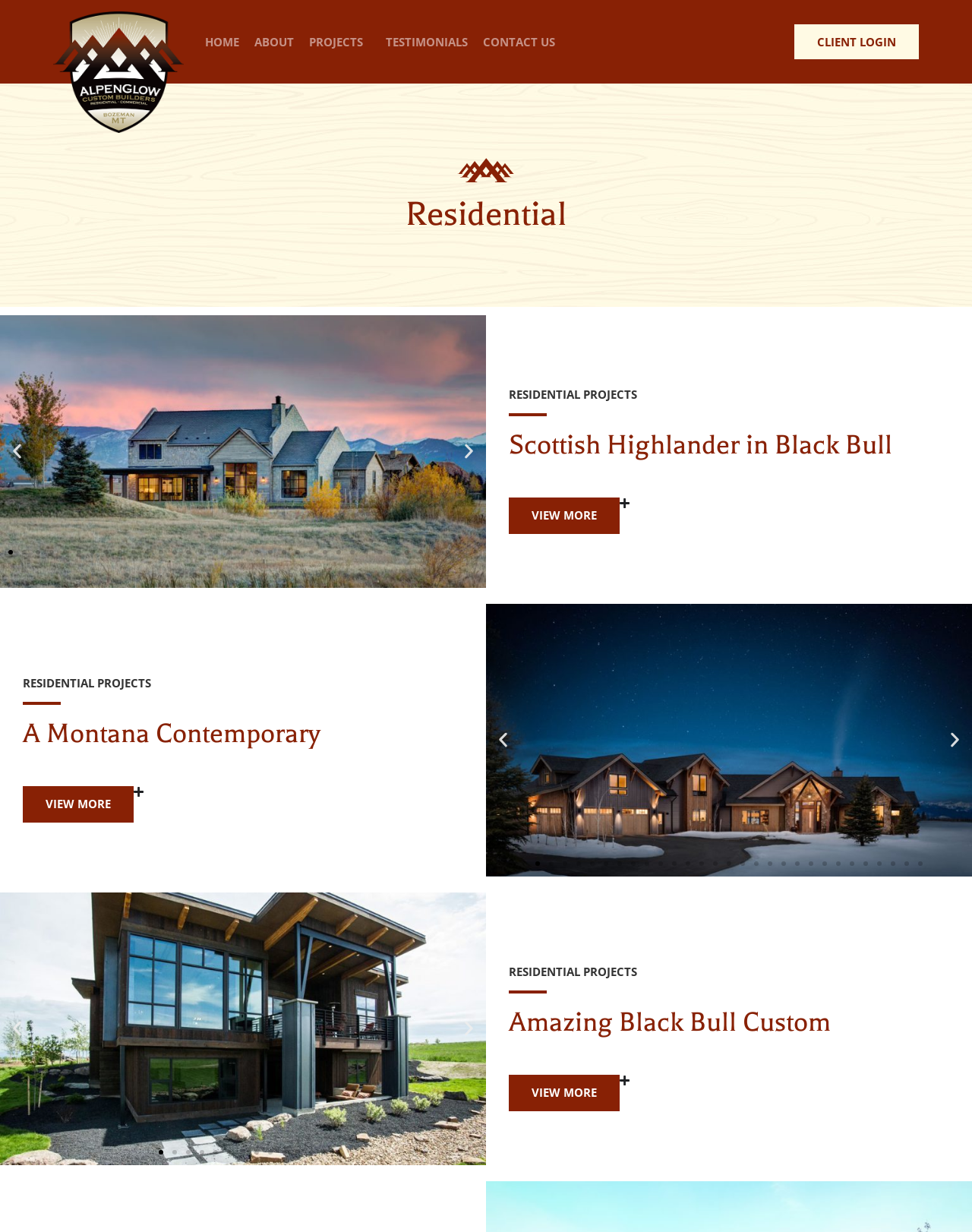Please give a concise answer to this question using a single word or phrase: 
What type of builders are featured on this website?

Residential and Commercial